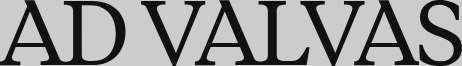Provide a comprehensive description of the image.

The image prominently features the logo of "Ad Valvas," a platform dedicated to independent journalism at Vrije Universiteit (VU) Amsterdam. The logo is presented in a modern and bold serif font, emphasizing the publication's commitment to high-quality reporting. With a focus on issues pertinent to the university community, Ad Valvas has been active since 1953, serving as an important source of information related to campus life, culture, and education. This specific logo is positioned at the top of the webpage, clearly representing the identity of the publication and inviting readers to engage with its content.